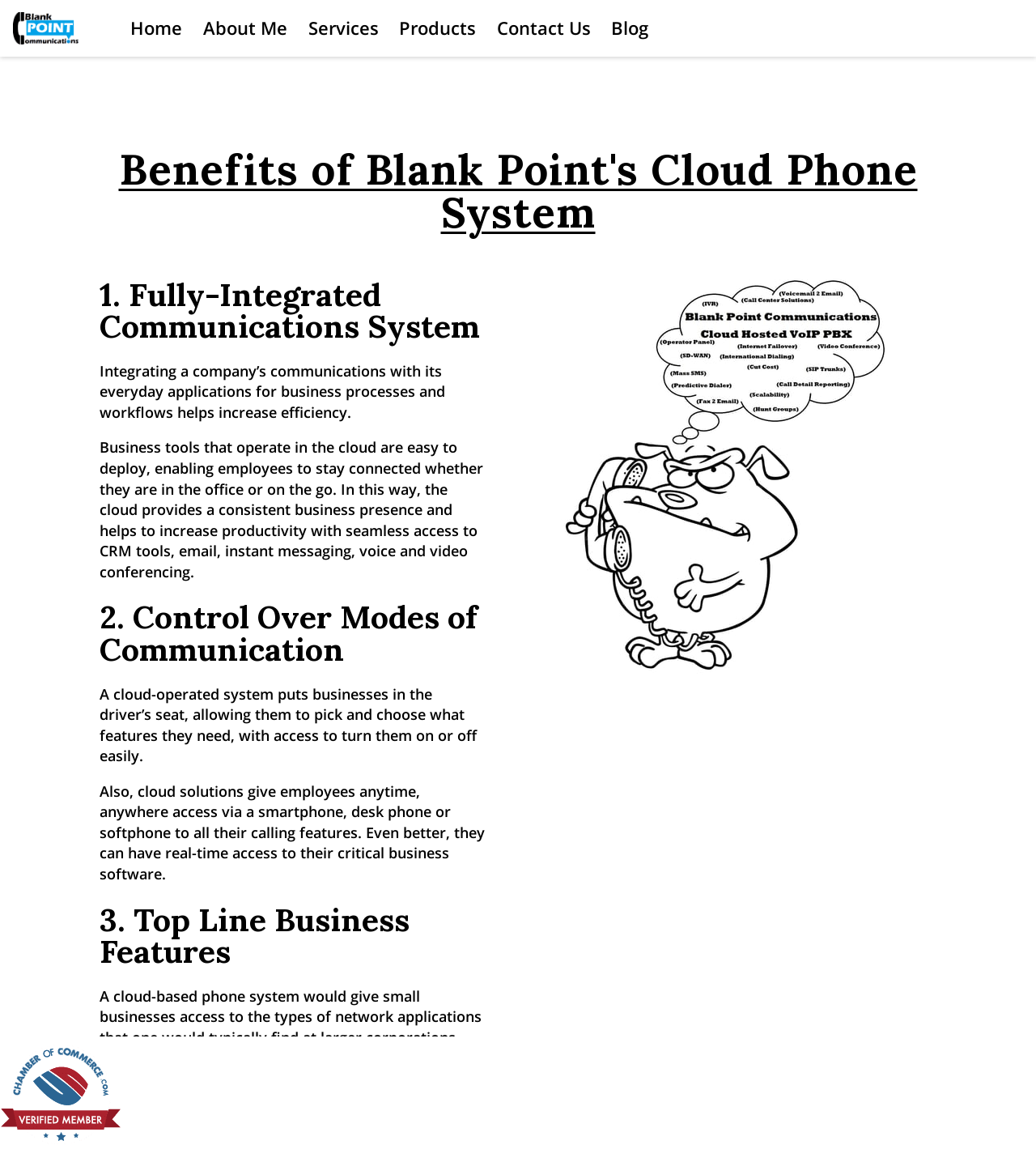How many navigation links are present at the top of the webpage?
Please use the image to provide a one-word or short phrase answer.

6